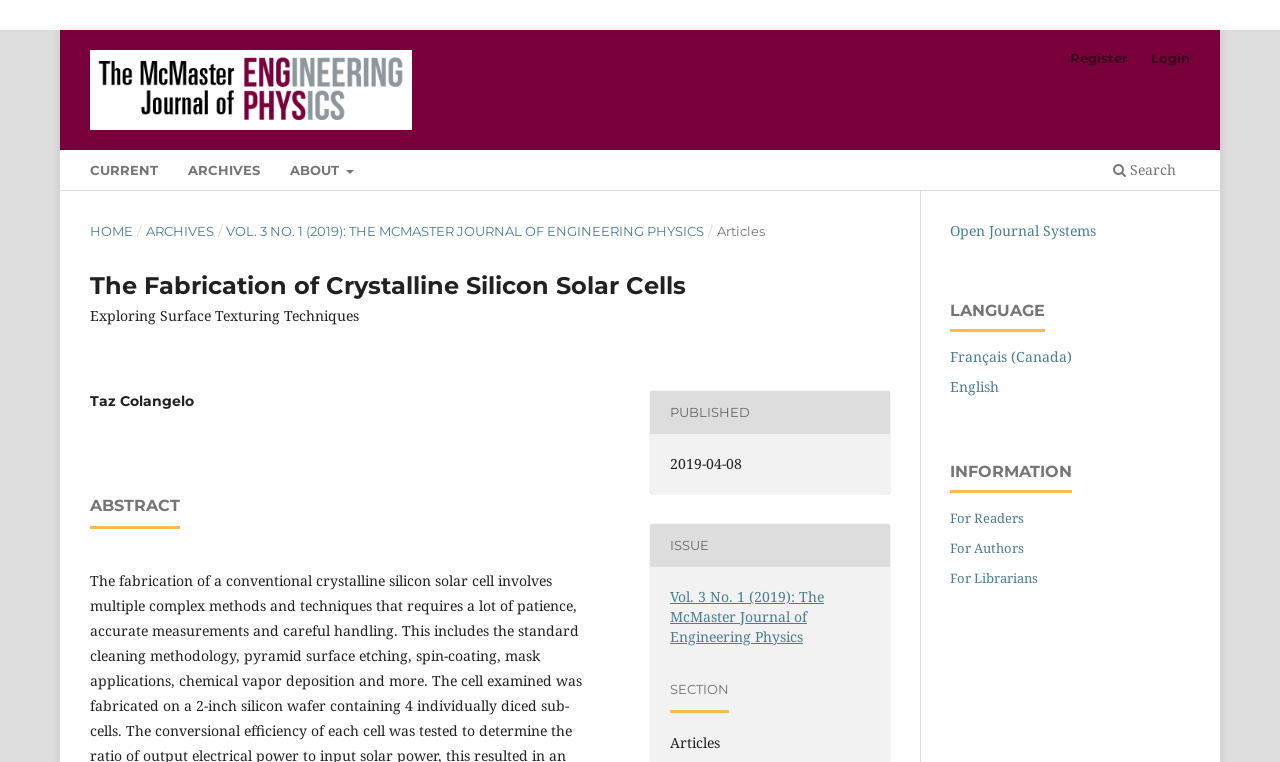Summarize the webpage comprehensively, mentioning all visible components.

The webpage is an article page from the McMaster Journal of Engineering Physics. At the top, there is a navigation bar with links to "CURRENT", "ARCHIVES", "ABOUT", "Search", "Register", and "Login". Below the navigation bar, there is a breadcrumb navigation section that shows the current location of the article, with links to "HOME", "ARCHIVES", and the specific issue "VOL. 3 NO. 1 (2019): THE MCMASTER JOURNAL OF ENGINEERING PHYSICS".

The main content of the page is divided into two sections. On the left, there is a heading that displays the title of the article, "The Fabrication of Crystalline Silicon Solar Cells: Exploring Surface Texturing Techniques". Below the title, there is an abstract section that summarizes the article, which discusses the fabrication of crystalline silicon solar cells and the various techniques involved.

On the right side of the page, there is a sidebar with several sections. The top section displays links to "Open Journal Systems" and language options, including "Français (Canada)" and "English". Below that, there is an "INFORMATION" section with links to resources for readers, authors, and librarians.

At the bottom of the main content section, there are several metadata sections that display information about the article, including the publication date "2019-04-08", the issue "Vol. 3 No. 1 (2019): The McMaster Journal of Engineering Physics", and the section "Articles".